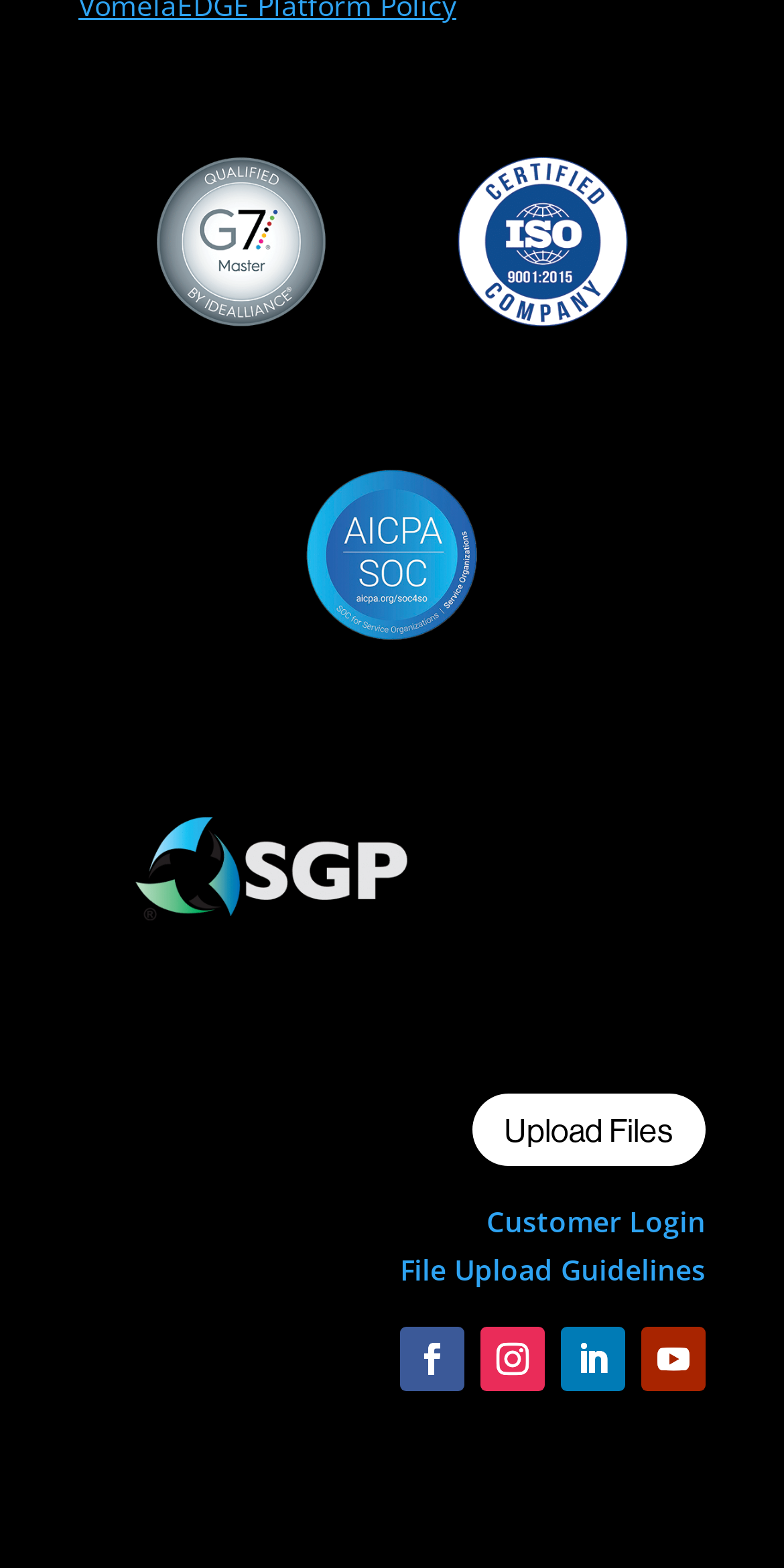Answer with a single word or phrase: 
What is the purpose of the 'Upload Files 5' link?

File upload